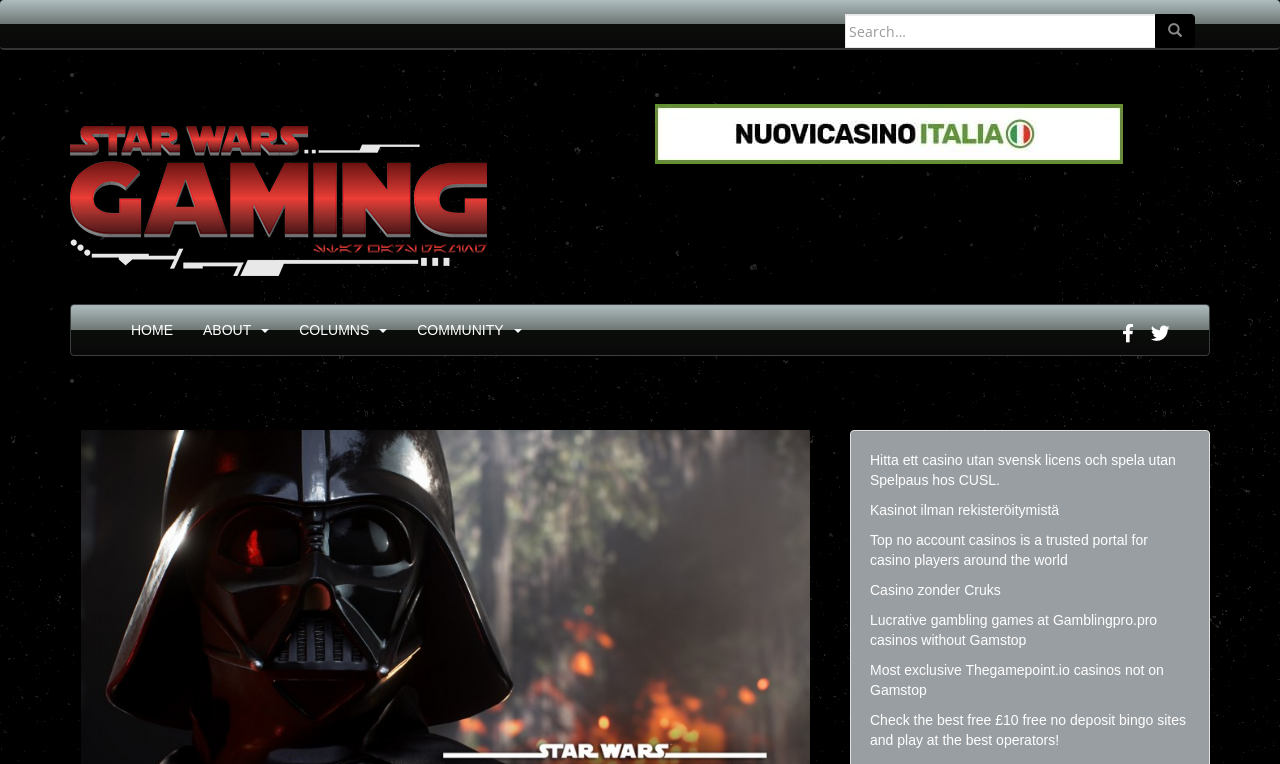What is the language of the webpage?
Can you provide a detailed and comprehensive answer to the question?

Although the webpage contains some non-English text, the majority of the content is in English. The navigation links, article titles, and search bar placeholder are all in English, suggesting that the primary language of the webpage is English.